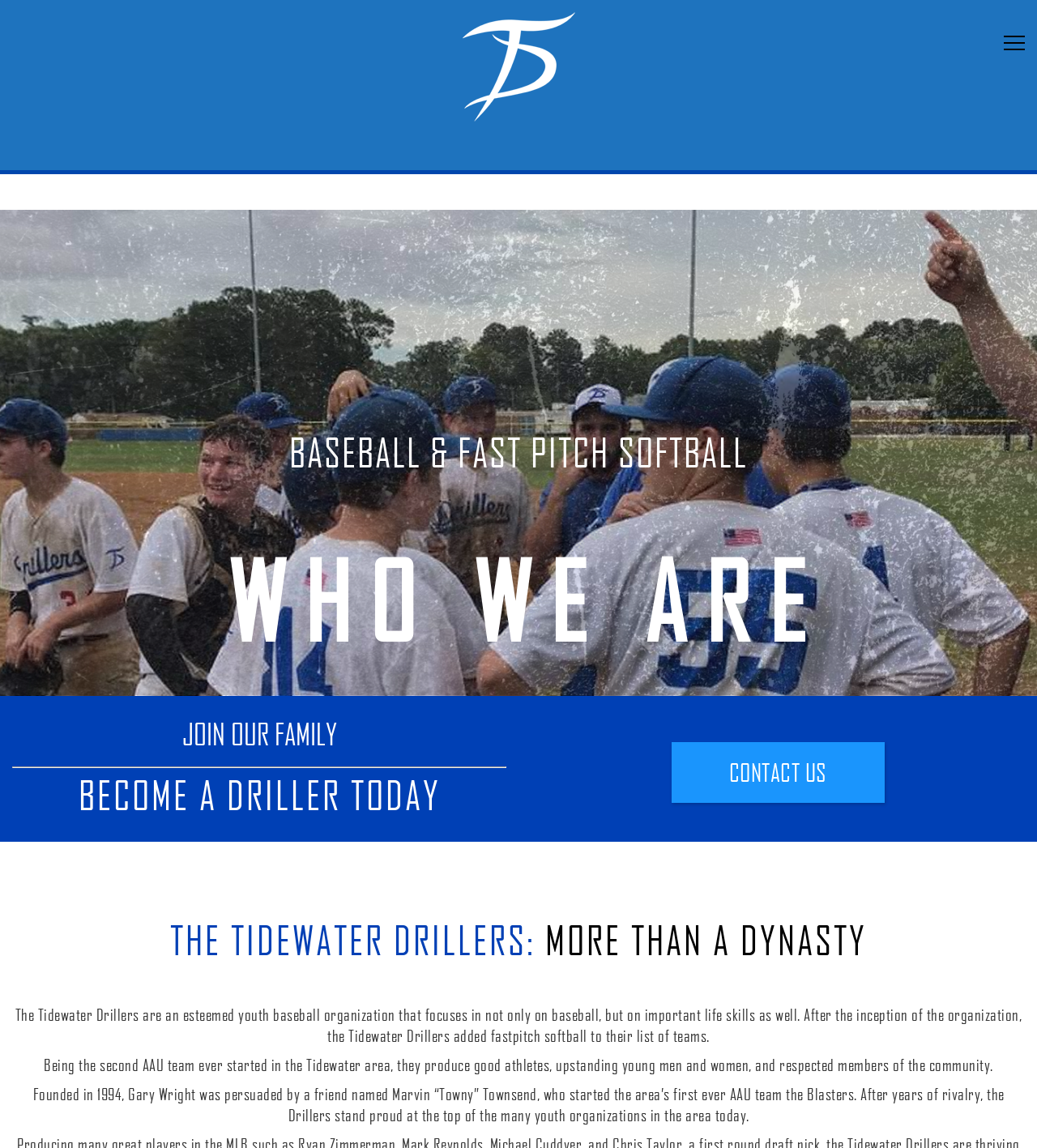Please provide a one-word or phrase answer to the question: 
What type of sports does the Tidewater Drillers organization focus on?

Baseball and softball